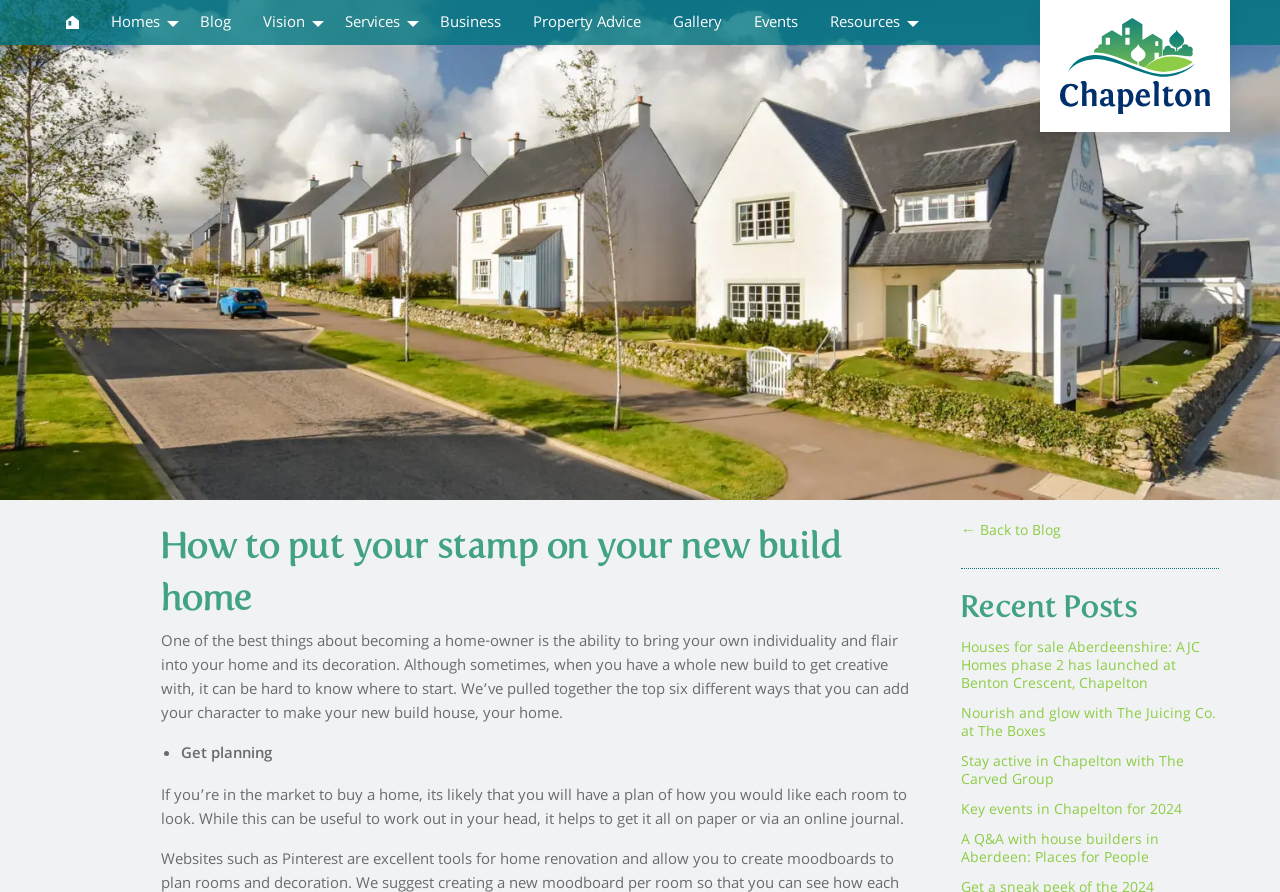Find the bounding box coordinates of the clickable element required to execute the following instruction: "Click the 'Homes' menu item". Provide the coordinates as four float numbers between 0 and 1, i.e., [left, top, right, bottom].

[0.075, 0.0, 0.144, 0.054]